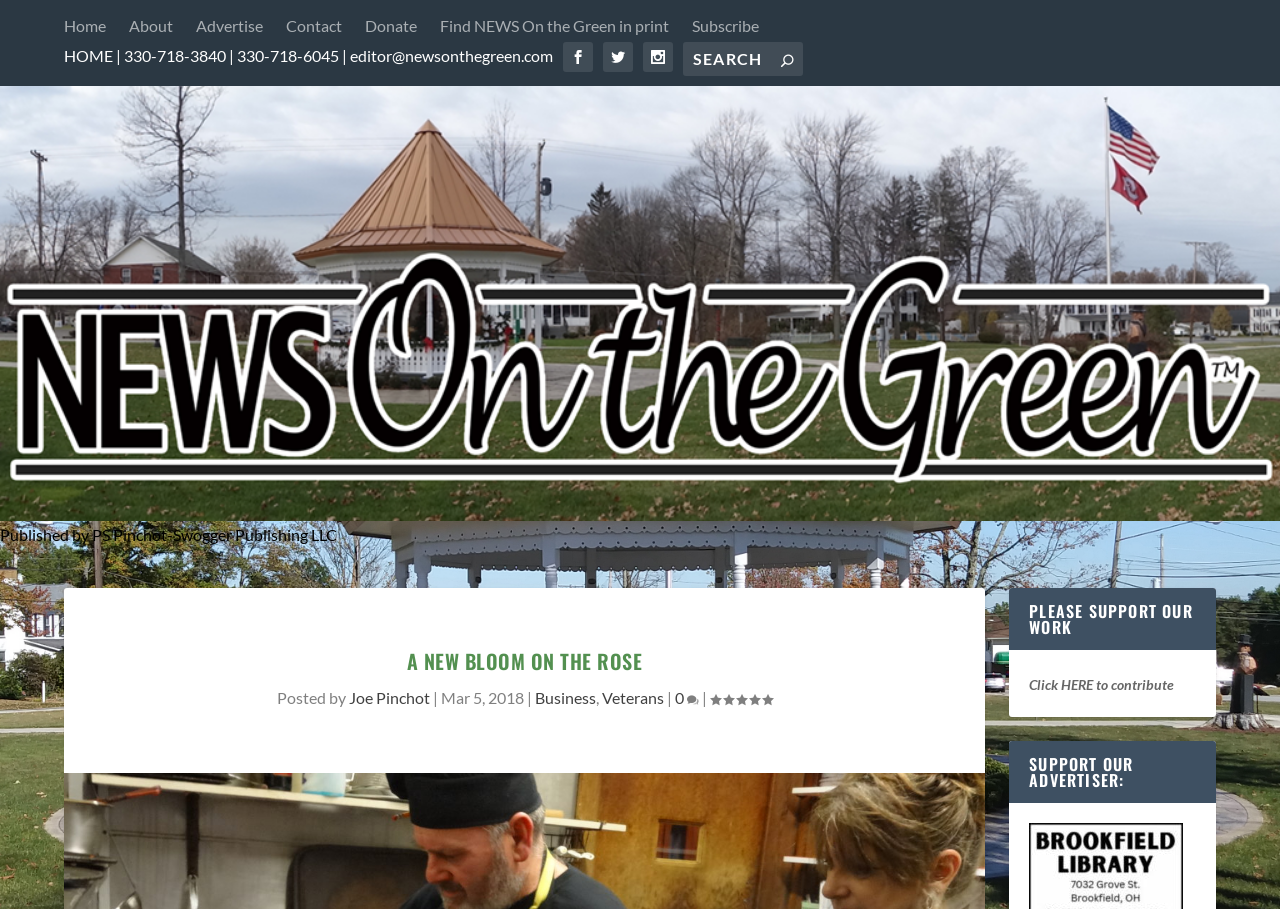Please identify the bounding box coordinates of the area that needs to be clicked to follow this instruction: "View the masthead".

[0.0, 0.548, 1.0, 0.569]